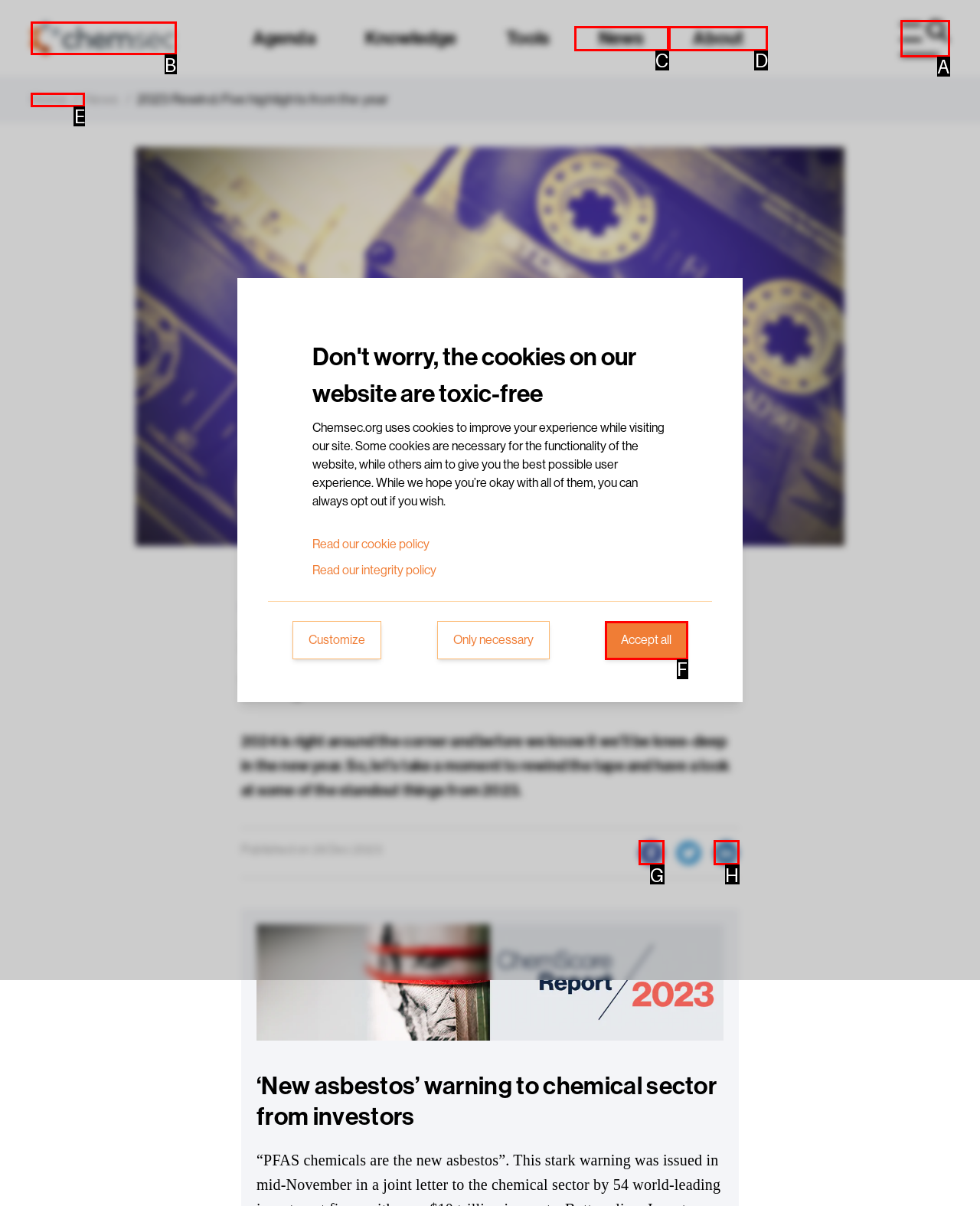Match the description: parent_node: Agenda aria-label="Open menu" to one of the options shown. Reply with the letter of the best match.

A